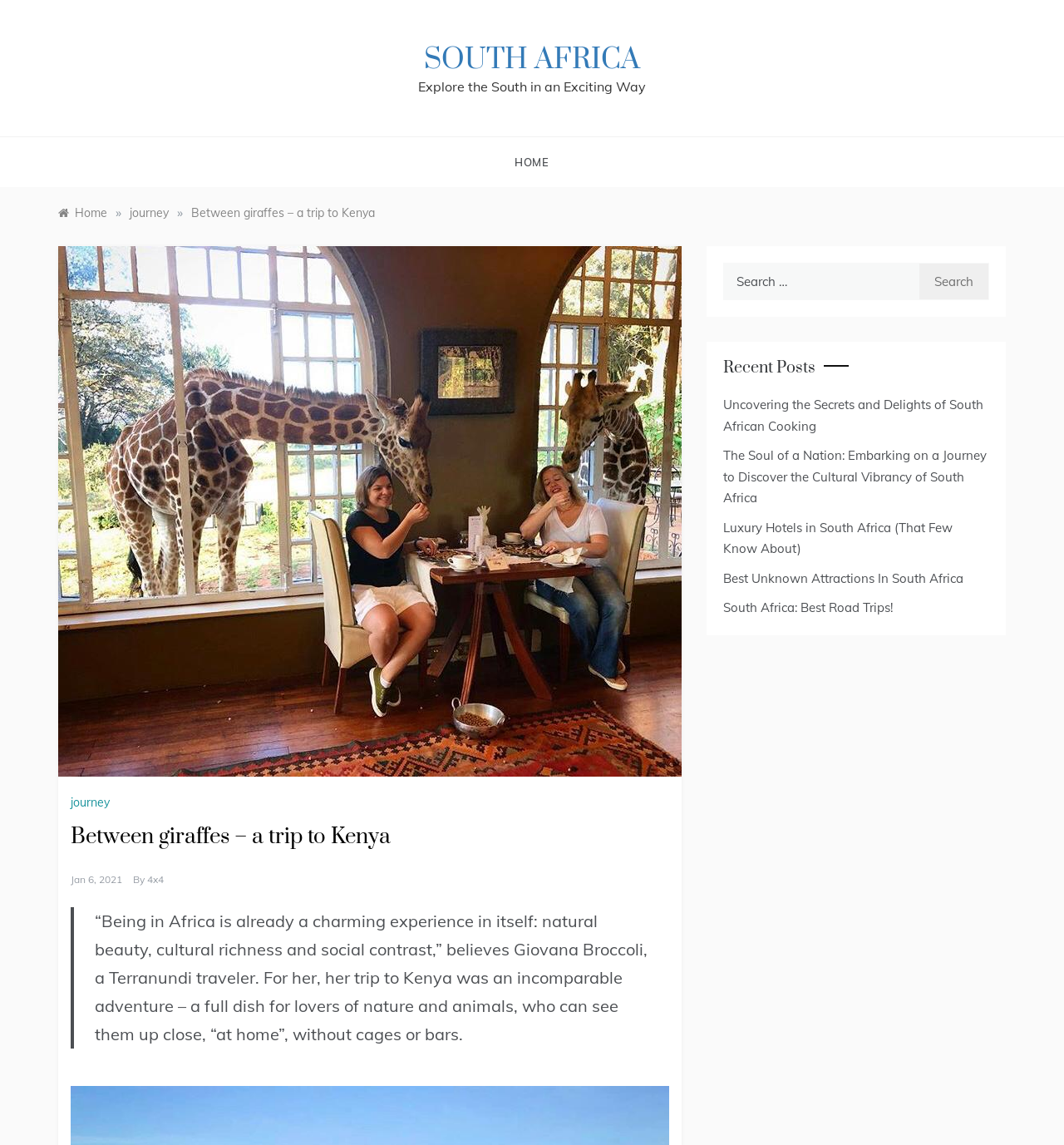What is the country mentioned in the heading?
Examine the webpage screenshot and provide an in-depth answer to the question.

I found the heading 'SOUTH AFRICA' at the top of the webpage, which indicates that the country being referred to is South Africa.